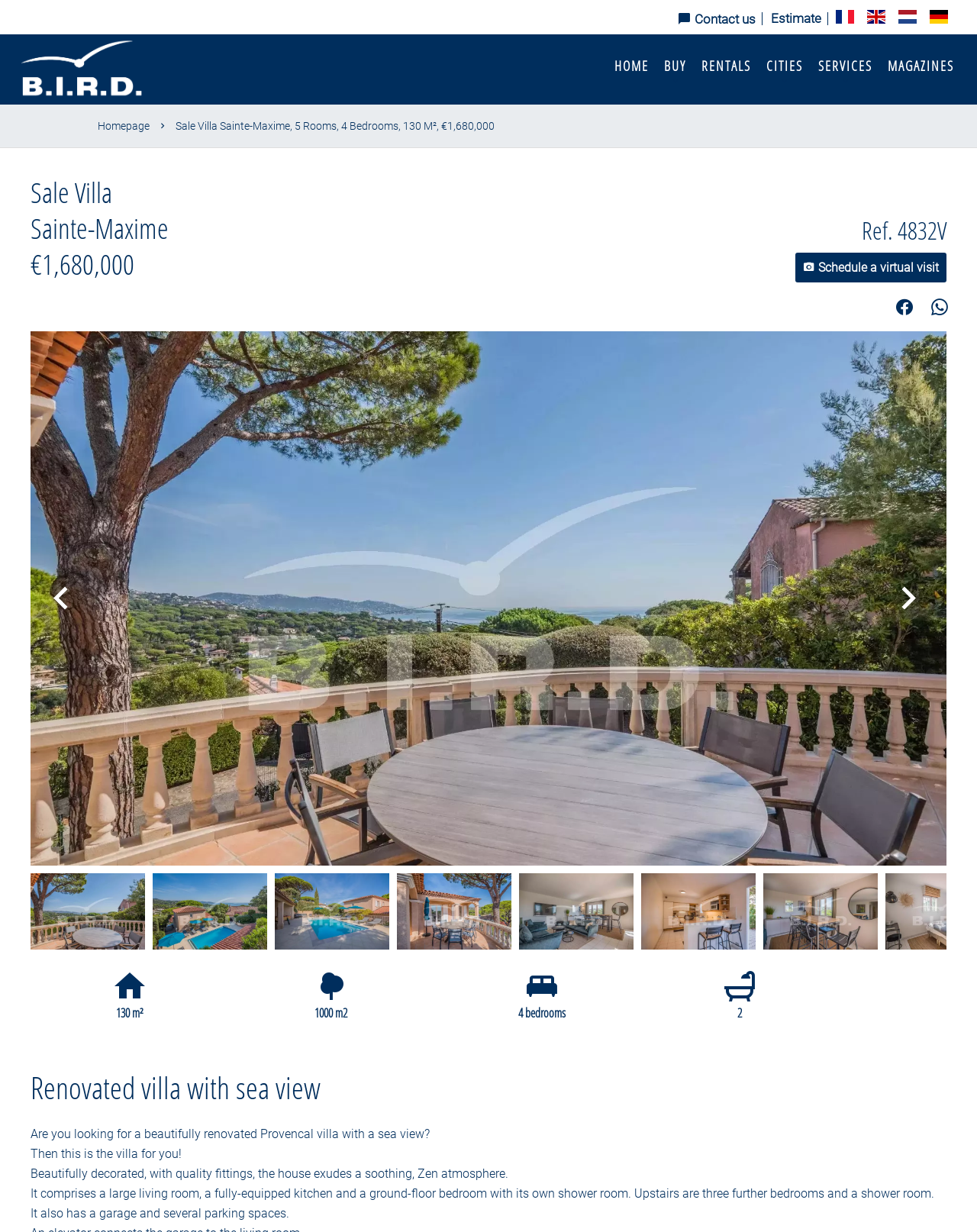What is the atmosphere of the villa?
Look at the screenshot and give a one-word or phrase answer.

Soothing, Zen